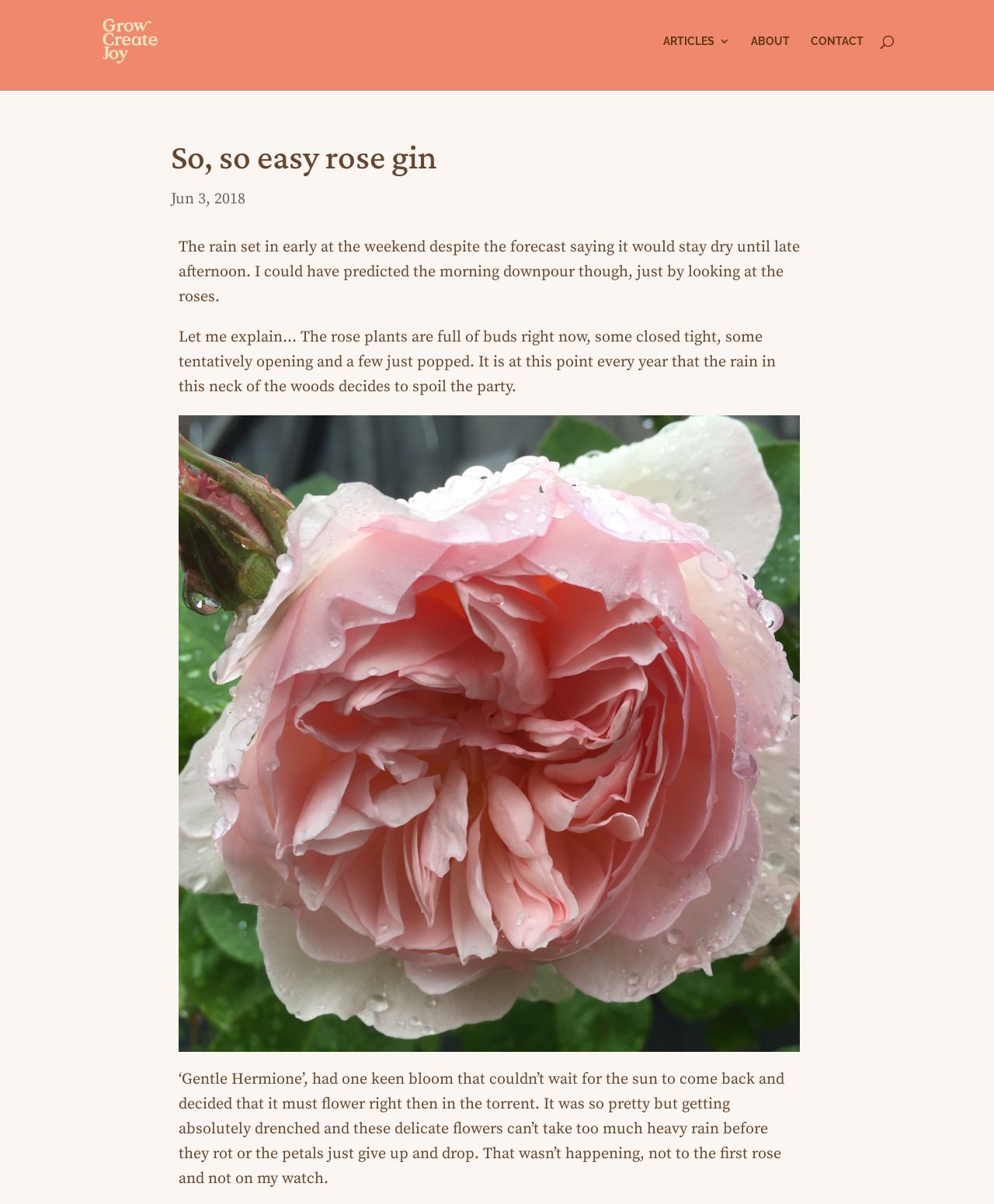Illustrate the webpage with a detailed description.

This webpage is about a blog post titled "So, so easy rose gin" and is part of the "Grow Create Joy" website. At the top left, there is a link to the website's homepage, accompanied by a small image with the same name. 

The top navigation bar has three links: "ARTICLES 3", "ABOUT", and "CONTACT", aligned horizontally from left to right. Below the navigation bar, there is a search bar that spans almost the entire width of the page.

The main content of the webpage is a blog post, which starts with a heading "So, so easy rose gin" followed by the date "Jun 3, 2018". The post is a personal story about the author's experience with rose plants and the rain. The text is divided into three paragraphs, with the first paragraph describing the rain and the rose plants, the second paragraph explaining the effect of rain on the roses, and the third paragraph telling a story about a specific rose bloom.

Below the second paragraph, there is a large image of a rose plant, specifically the "Edible rose Gentle Hermione in the rain". The image takes up most of the width of the page and is positioned in the middle.